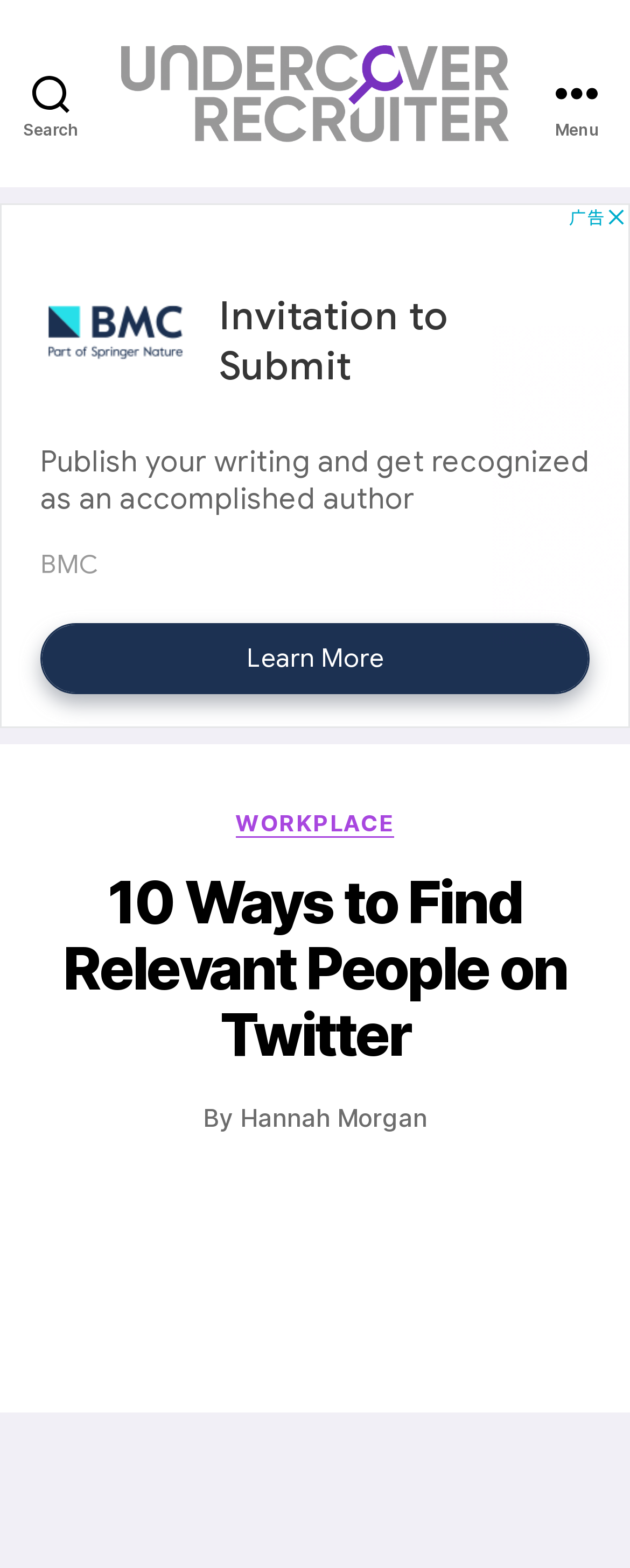Calculate the bounding box coordinates of the UI element given the description: "aria-label="Advertisement" name="aswift_1" title="Advertisement"".

[0.0, 0.13, 1.0, 0.464]